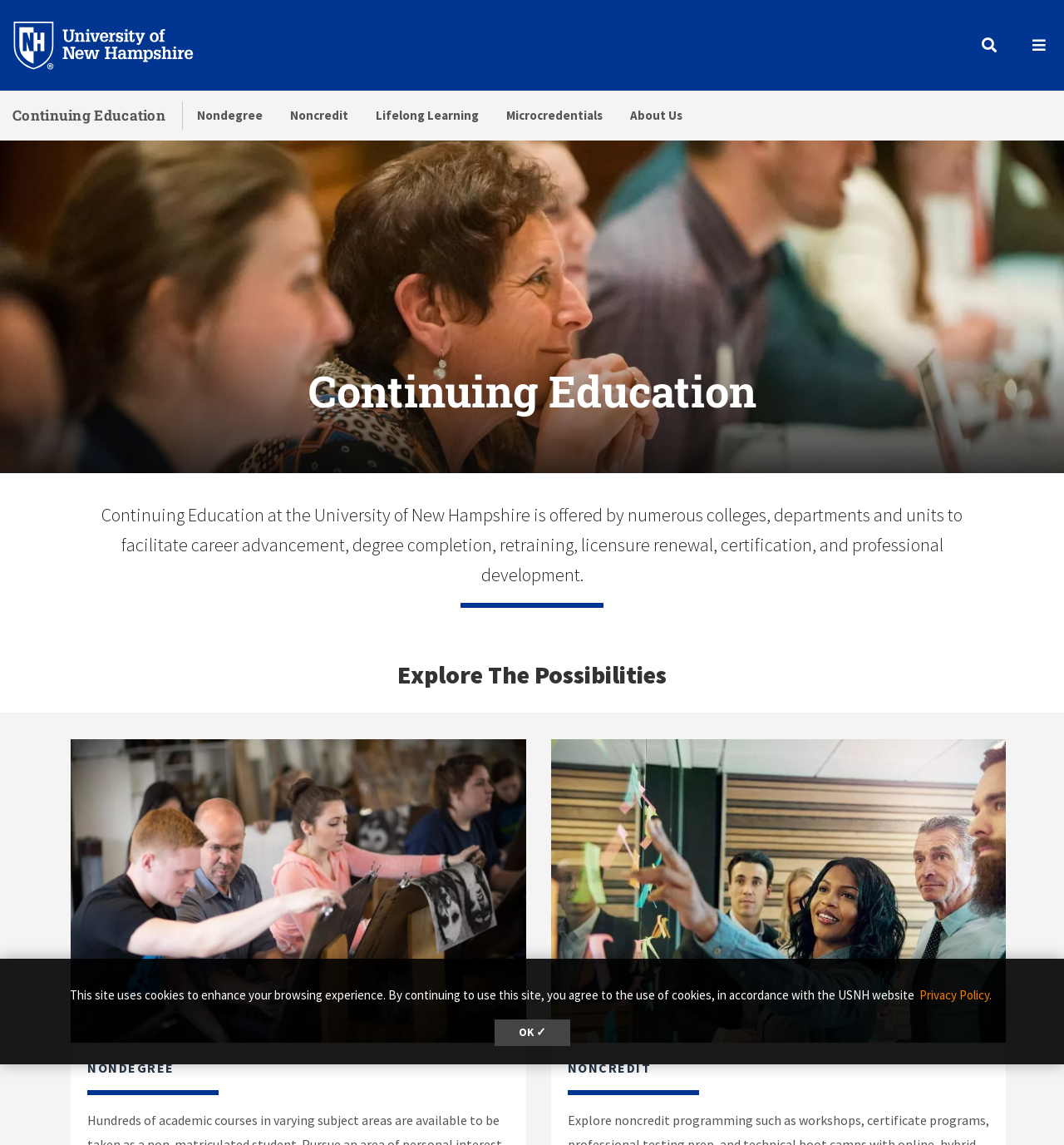Provide the bounding box coordinates for the UI element described in this sentence: "parent_node: NONCREDIT". The coordinates should be four float values between 0 and 1, i.e., [left, top, right, bottom].

[0.518, 0.646, 0.945, 0.911]